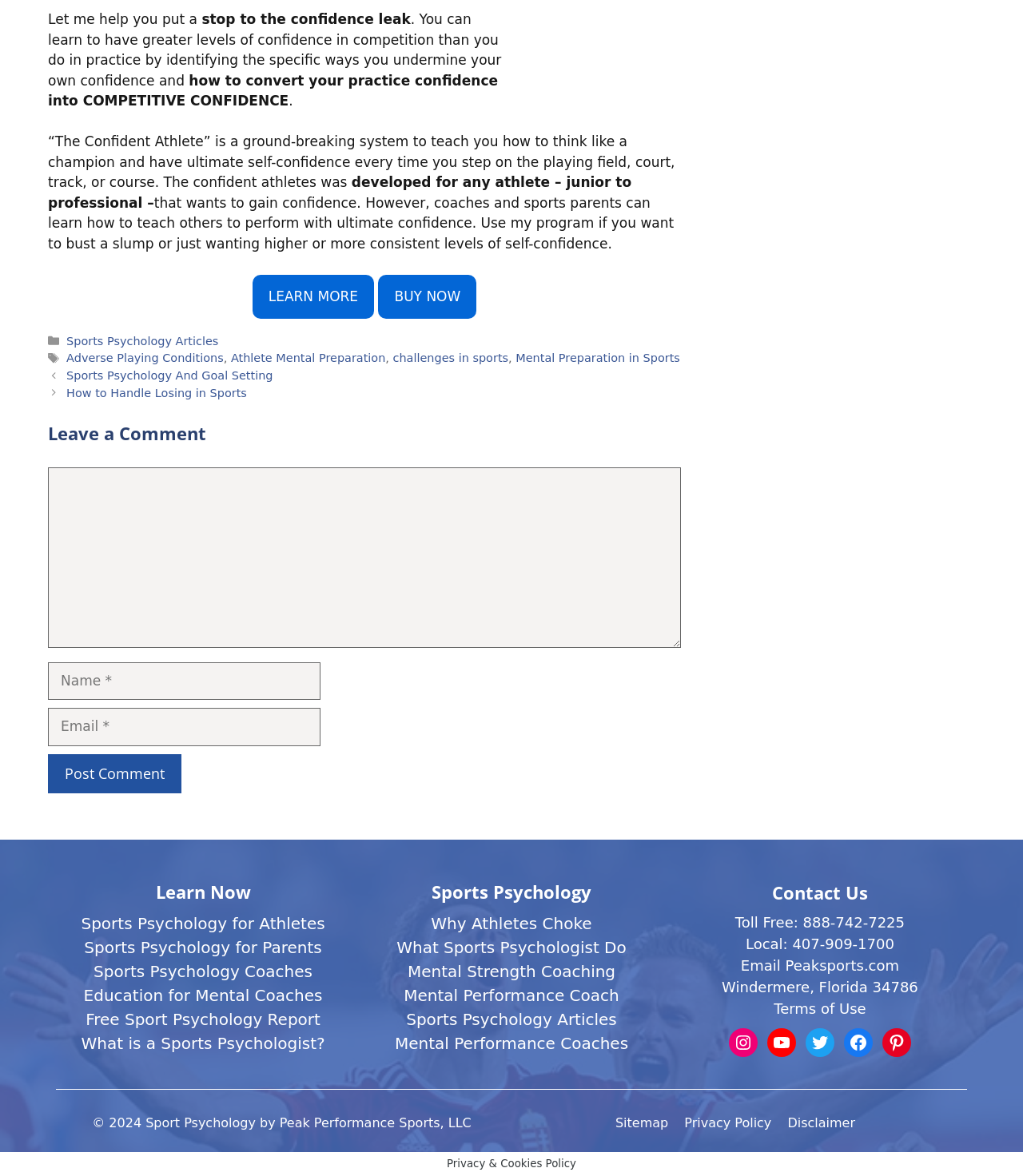How can users contact the organization?
Can you give a detailed and elaborate answer to the question?

The webpage provides contact information, including a toll-free phone number, local phone number, email address, and physical address, allowing users to reach out to the organization through various means.